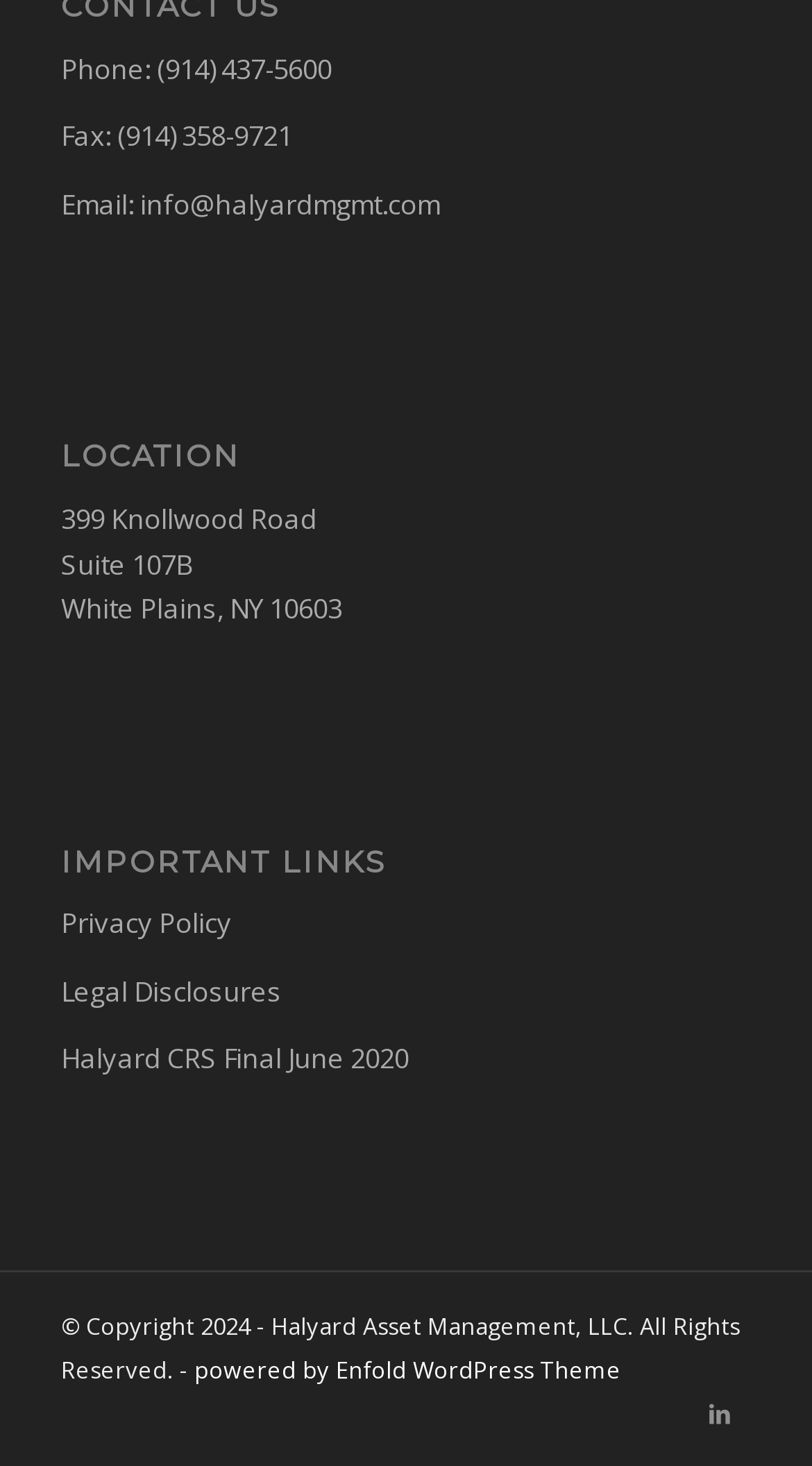What is the company's location?
Based on the visual, give a brief answer using one word or a short phrase.

White Plains, NY 10603